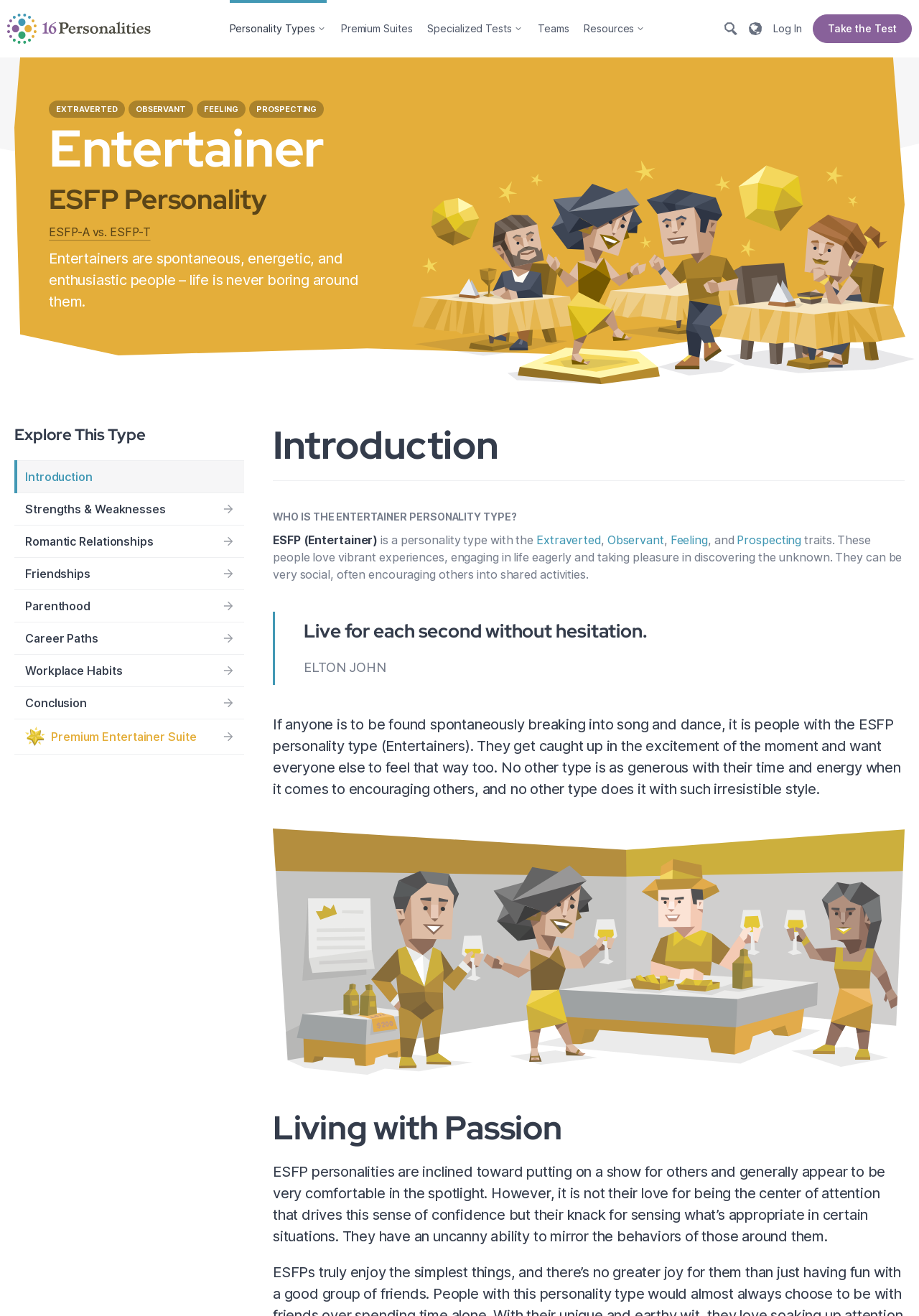What is the Entertainer's approach to life?
Please use the image to deliver a detailed and complete answer.

The webpage describes the Entertainer as 'spontaneous, energetic, and enthusiastic people – life is never boring around them.' This suggests that they approach life in a spontaneous and enthusiastic manner.